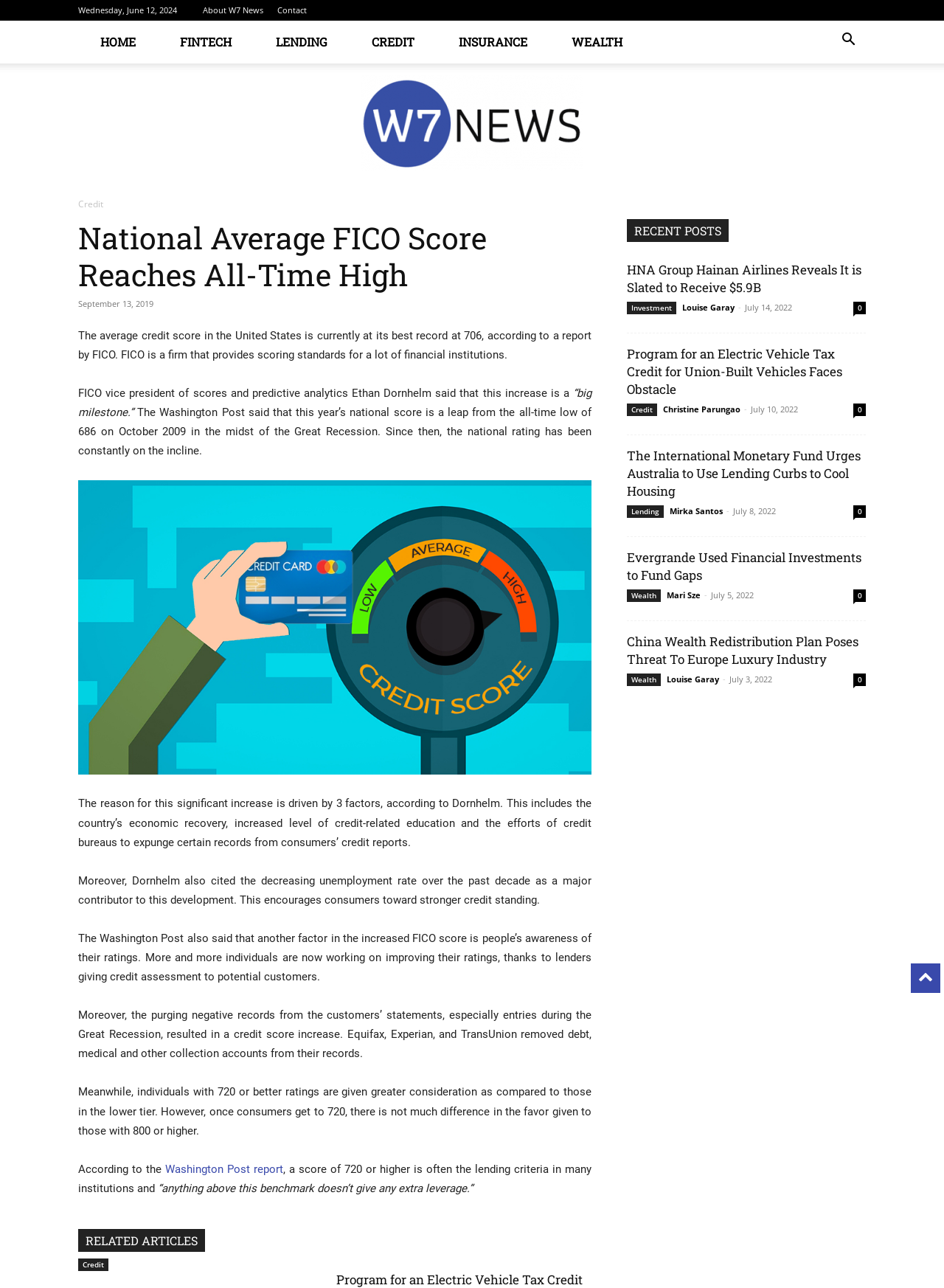Locate the bounding box for the described UI element: "Washington Post report". Ensure the coordinates are four float numbers between 0 and 1, formatted as [left, top, right, bottom].

[0.171, 0.903, 0.3, 0.913]